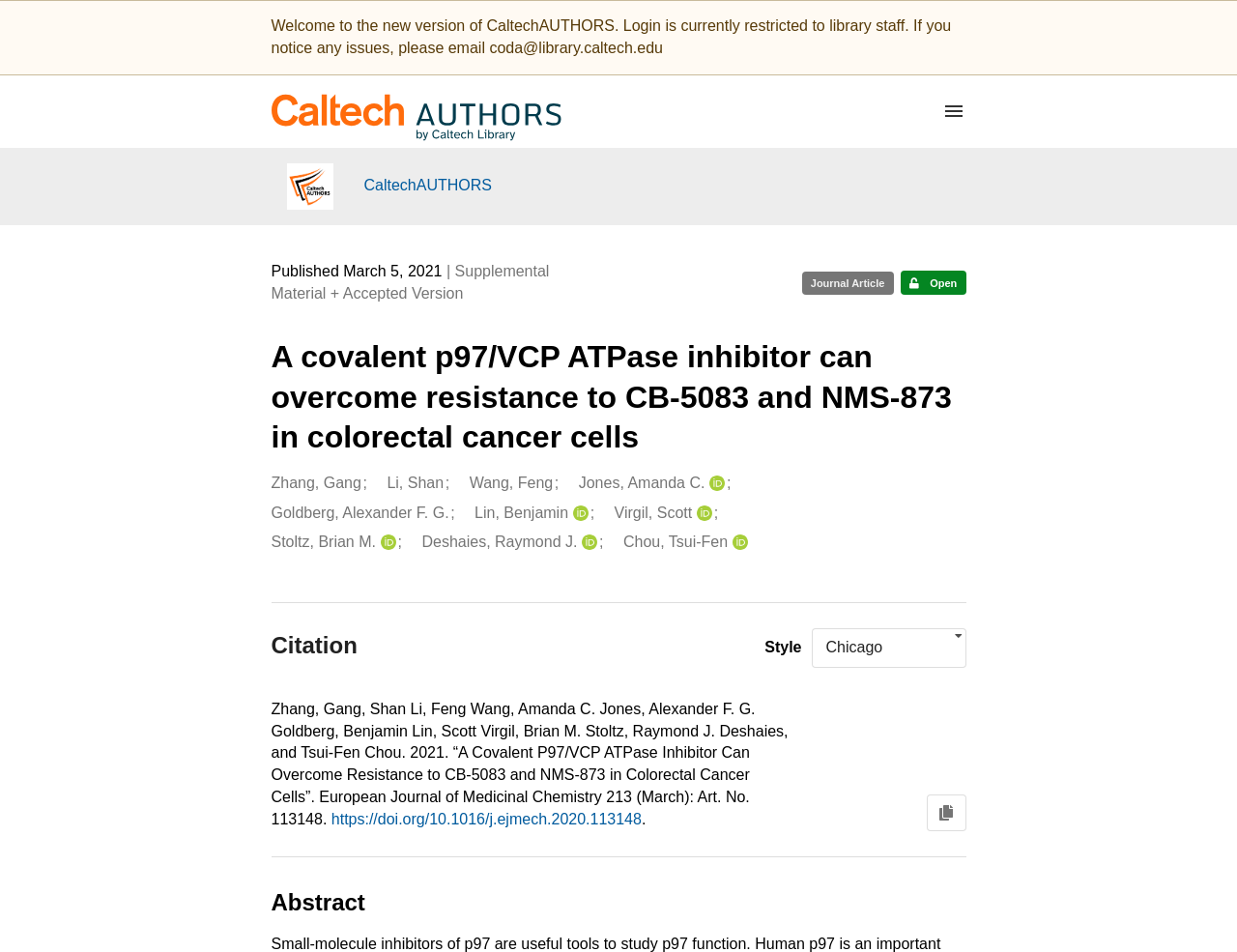For the given element description Virgil, Scott, determine the bounding box coordinates of the UI element. The coordinates should follow the format (top-left x, top-left y, bottom-right x, bottom-right y) and be within the range of 0 to 1.

[0.497, 0.528, 0.56, 0.551]